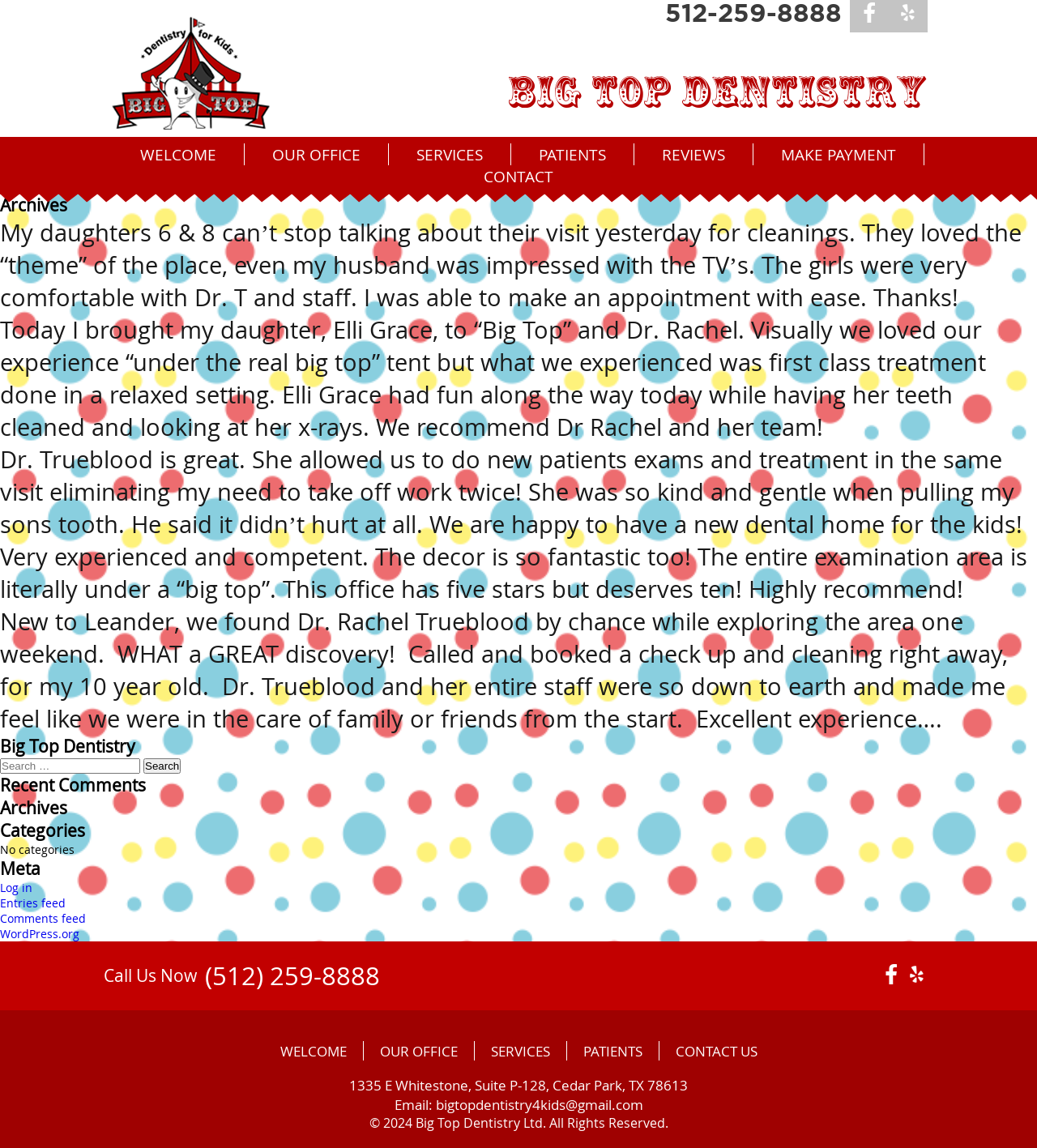Pinpoint the bounding box coordinates of the element that must be clicked to accomplish the following instruction: "Click on the 'Log in' link". The coordinates should be in the format of four float numbers between 0 and 1, i.e., [left, top, right, bottom].

[0.0, 0.766, 0.031, 0.78]